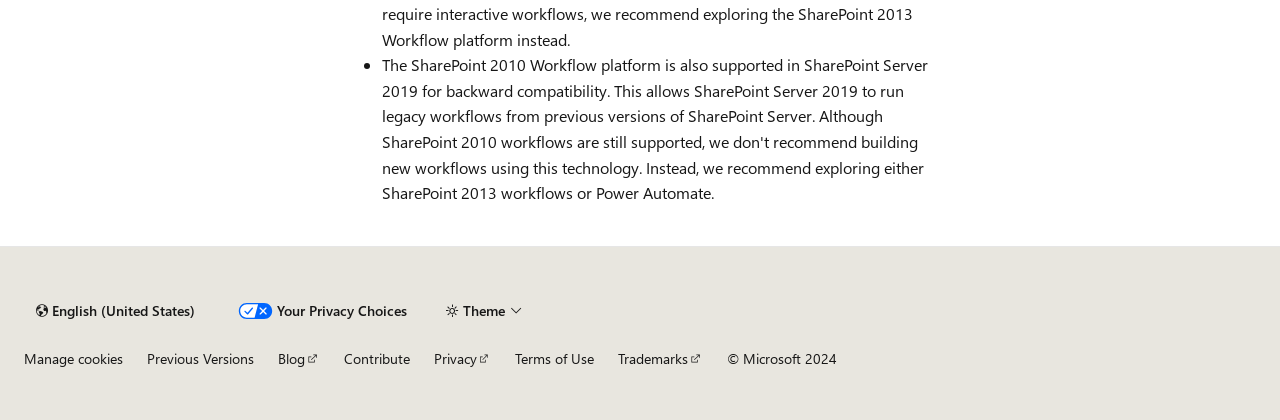Find and specify the bounding box coordinates that correspond to the clickable region for the instruction: "Click the Temporary Tattoo link".

None